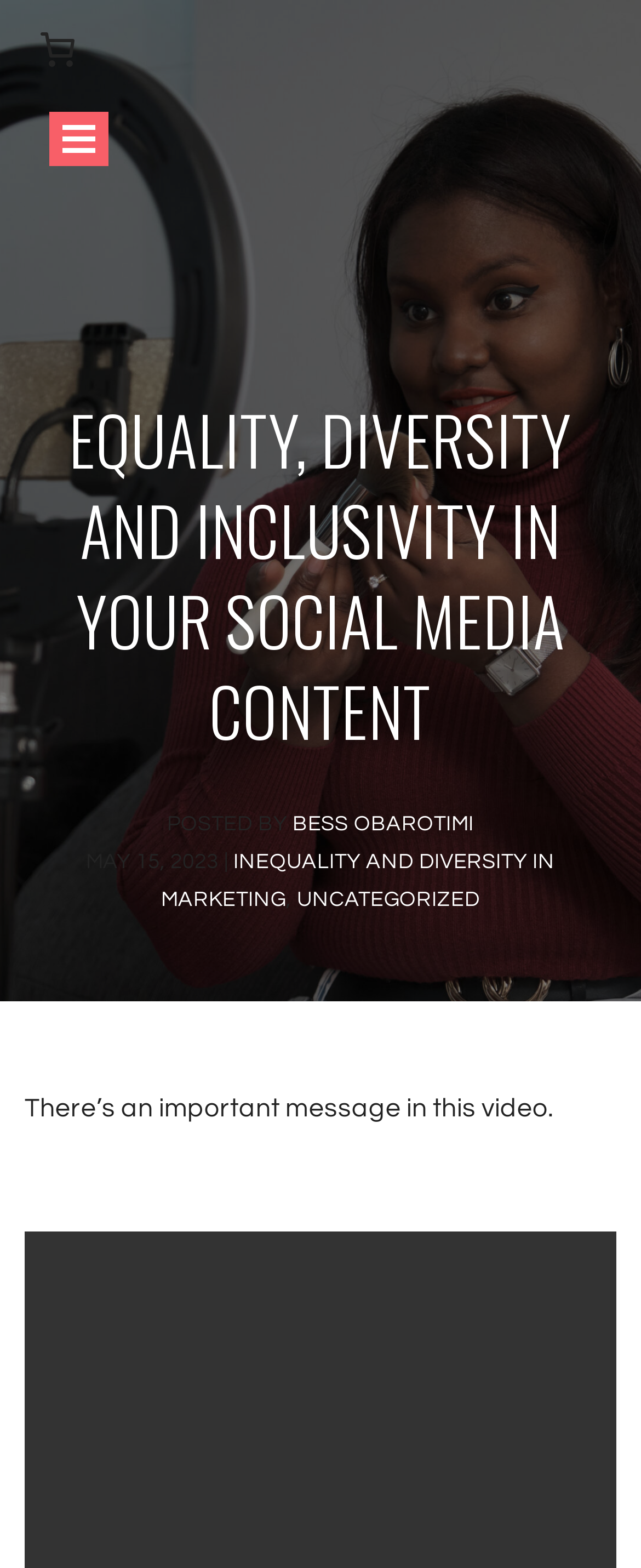Examine the image and give a thorough answer to the following question:
Who posted this content?

I found the answer by looking at the text 'POSTED BY' which is followed by the name 'BESS OBAROTIMI'.